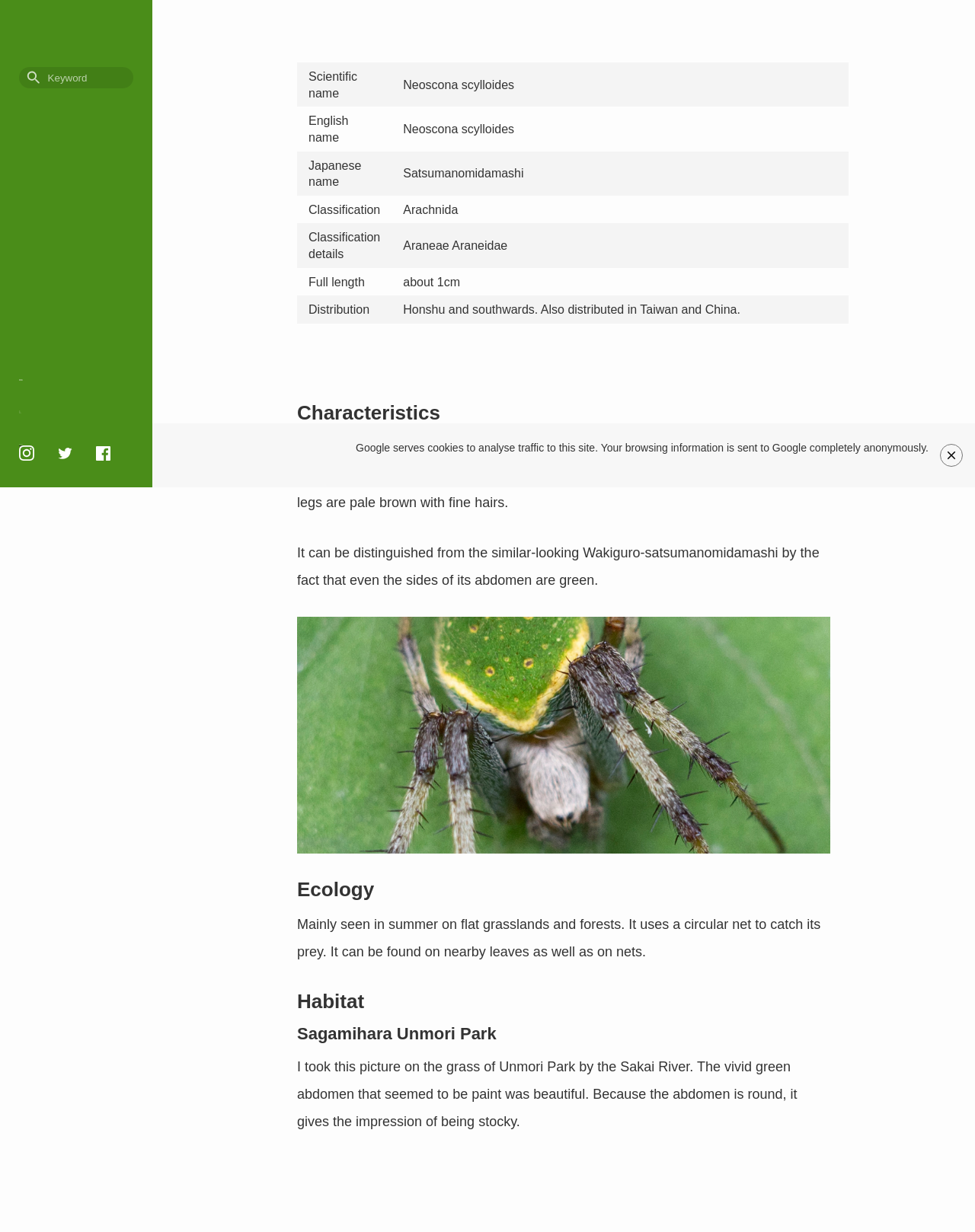Identify the coordinates of the bounding box for the element described below: "Photo Gallery". Return the coordinates as four float numbers between 0 and 1: [left, top, right, bottom].

[0.02, 0.226, 0.145, 0.241]